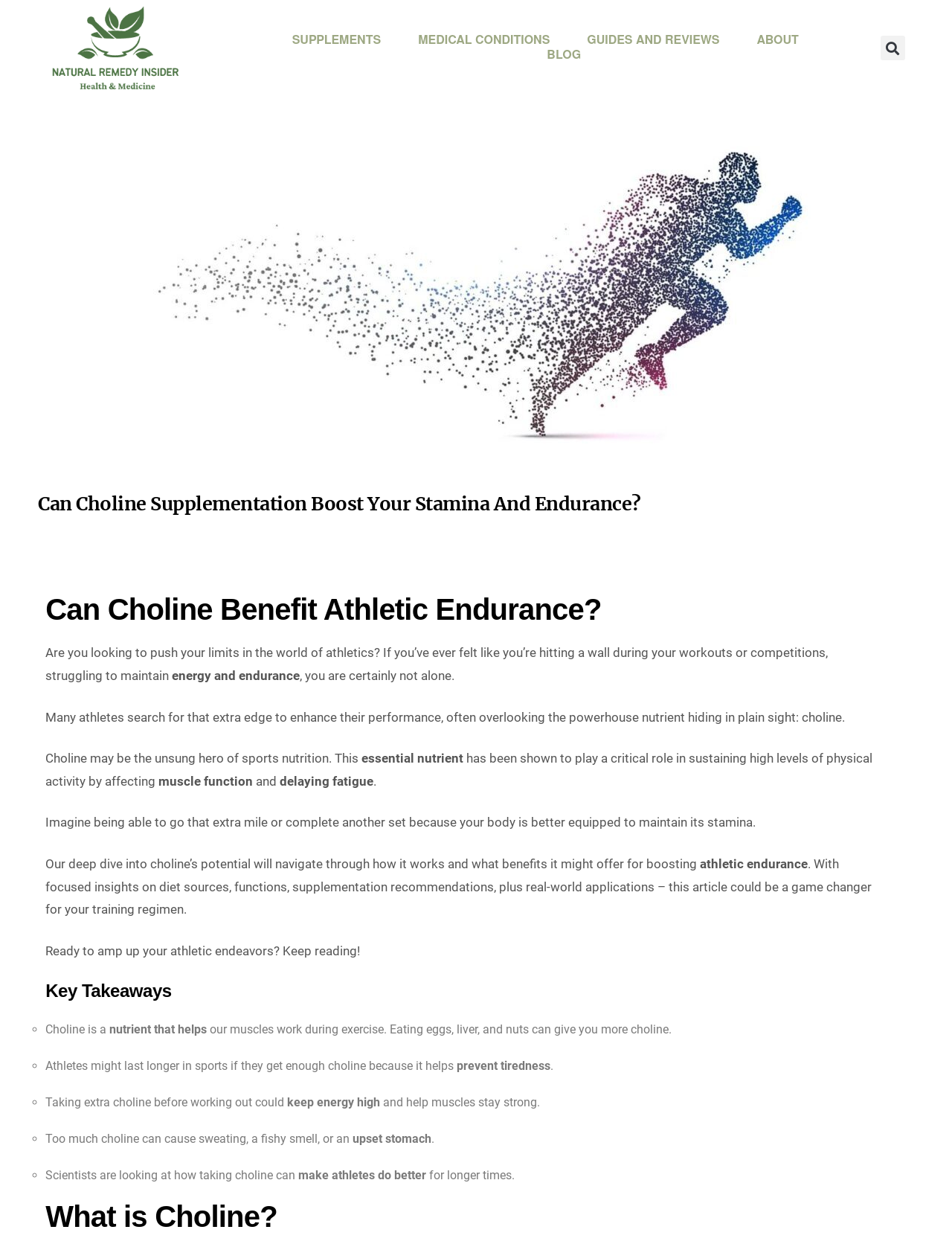What are some food sources of choline?
Use the image to answer the question with a single word or phrase.

Eggs, liver, and nuts